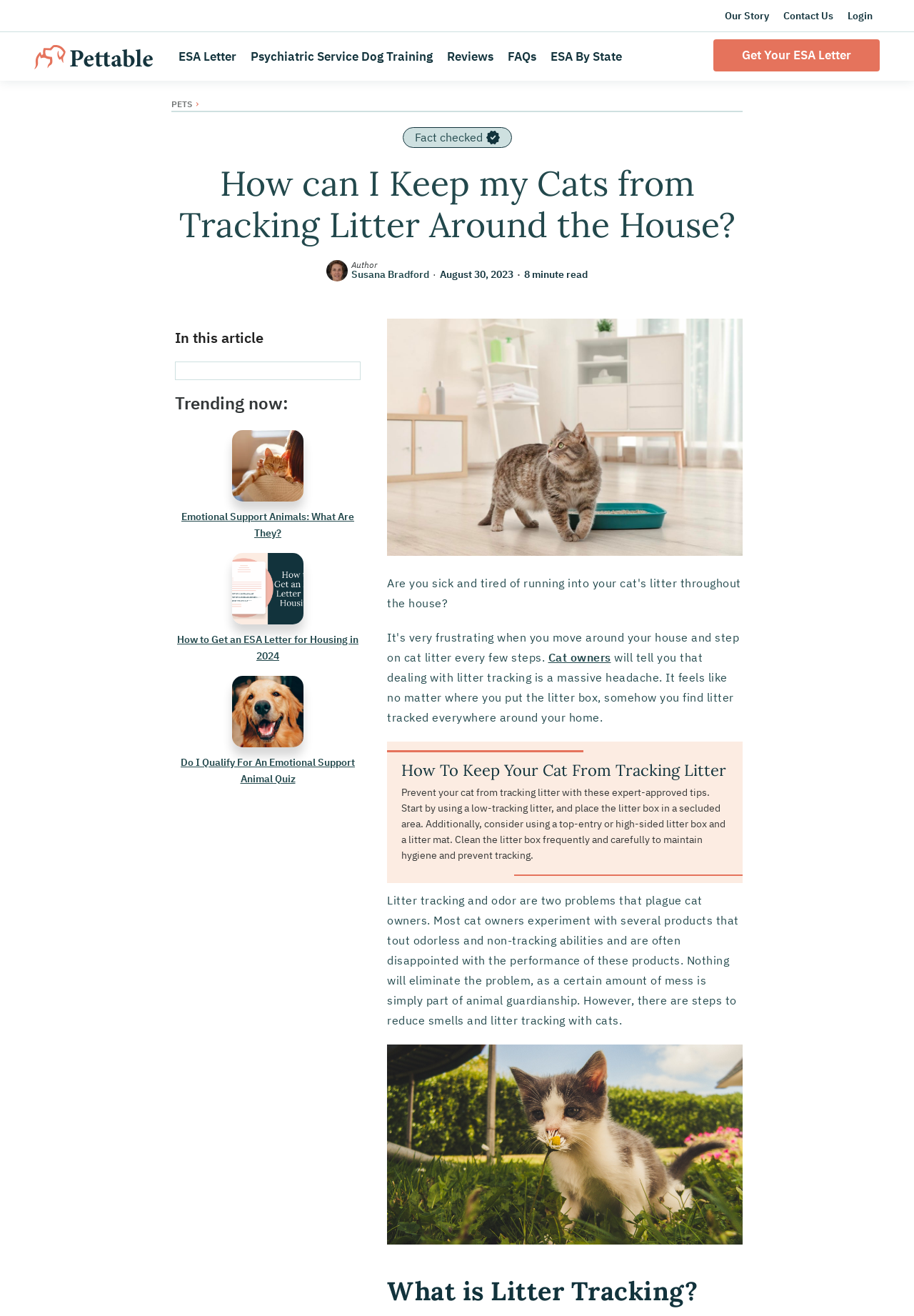Describe the entire webpage, focusing on both content and design.

This webpage is about providing tips and tricks for cat owners to keep their floors and furniture clean while dealing with litter tracking issues. At the top of the page, there is a navigation menu with links to "Our Story", "Contact Us", "Login", and the Pettable logo. Below the navigation menu, there are several links to other related topics, such as "ESA Letter", "Psychiatric Service Dog Training", and "Reviews".

The main content of the page starts with a heading that asks "How can I Keep my Cats from Tracking Litter Around the House?" followed by the author's name, date, and a brief description of the article. Below this, there is a section titled "In this article" and another section titled "Trending now:" with links to related articles.

The main article is divided into sections, each with a heading. The first section discusses the problem of litter tracking and how it can be a massive headache for cat owners. The second section provides expert-approved tips on how to prevent litter tracking, including using low-tracking litter, placing the litter box in a secluded area, and using a litter mat. The third section discusses the problems of litter tracking and odor, and how to reduce them.

Throughout the article, there are images and figures that illustrate the points being made. One image is a large banner that takes up most of the width of the page, with a caption that summarizes the article's content. Another image is a smaller figure that appears towards the end of the article.

Overall, the webpage is well-organized and easy to navigate, with clear headings and concise text that provides valuable information to cat owners struggling with litter tracking issues.